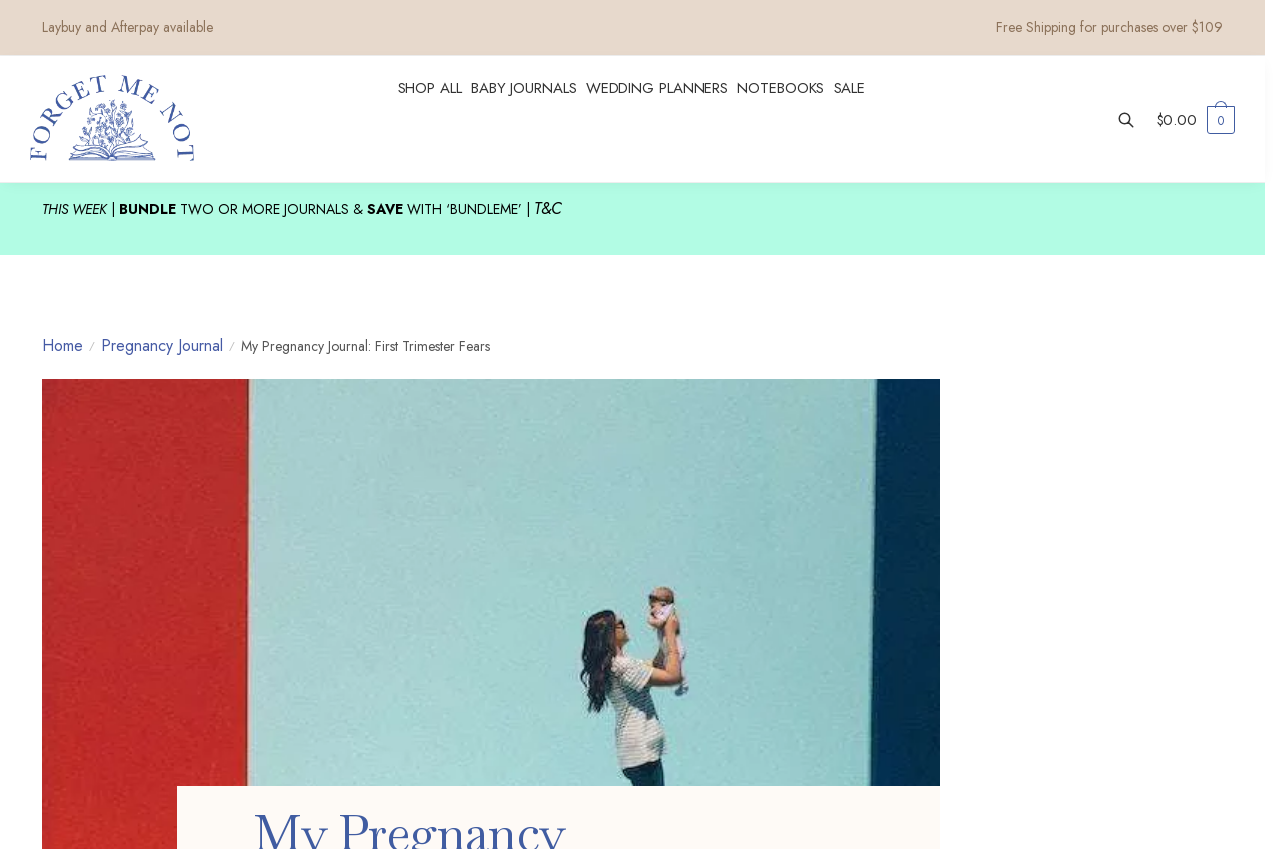Show the bounding box coordinates of the region that should be clicked to follow the instruction: "Check 'Laybuy and Afterpay available'."

[0.033, 0.02, 0.166, 0.044]